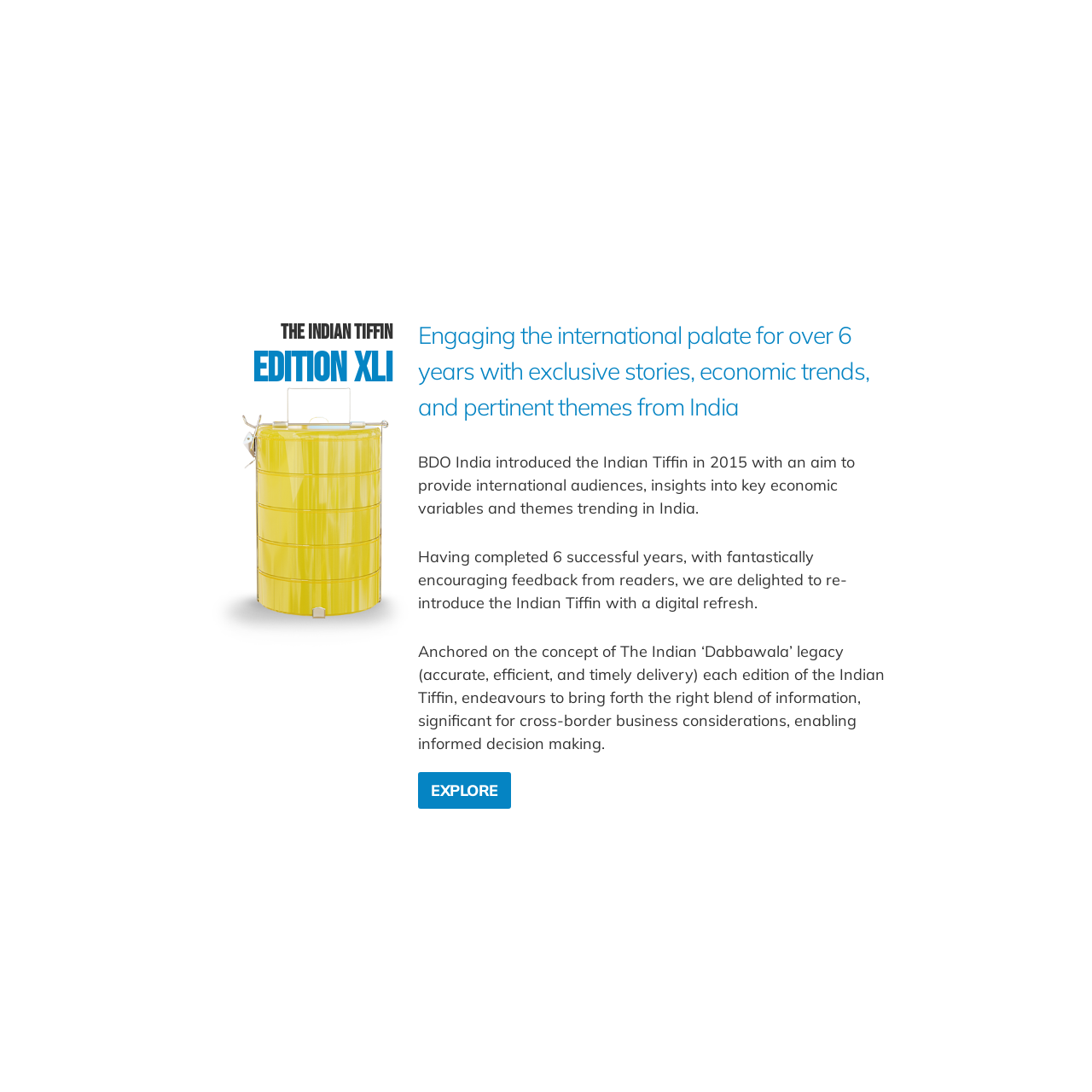Determine the bounding box for the UI element described here: "EXPLORE".

[0.383, 0.707, 0.468, 0.741]